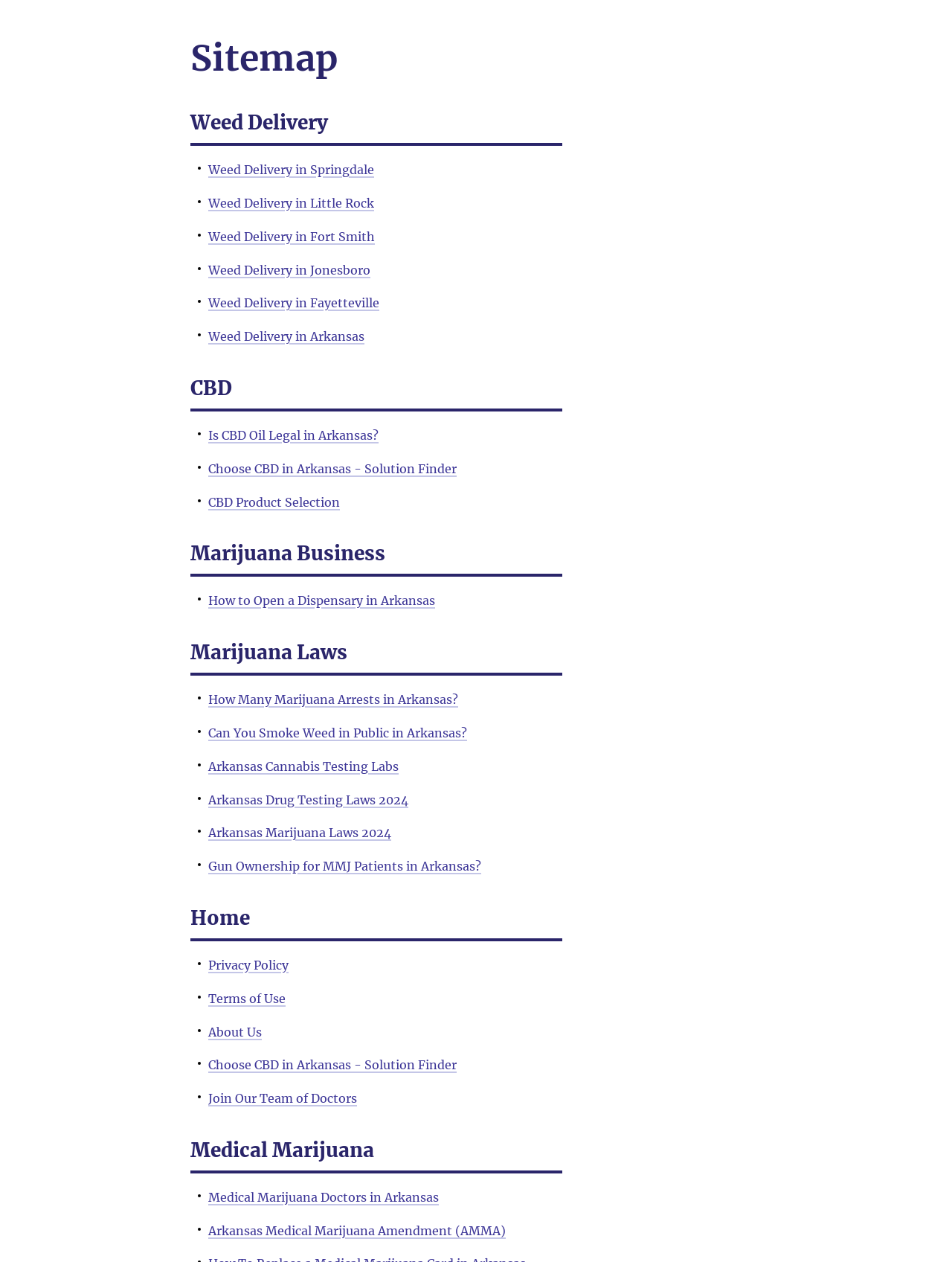Describe all visible elements and their arrangement on the webpage.

This webpage is a sitemap for ArkansasCannabis.org, providing an organized layout of various topics related to cannabis in Arkansas. At the top, there is a heading "Sitemap" followed by a series of headings and links categorized into different sections.

The first section is "Weed Delivery", which lists six links to different cities in Arkansas, including Springdale, Little Rock, Fort Smith, Jonesboro, Fayetteville, and Arkansas, providing information on weed delivery services in these areas.

Below the "Weed Delivery" section is the "CBD" section, which contains three links discussing CBD oil legality, product selection, and a solution finder for CBD in Arkansas.

The "Marijuana Business" section follows, with a single link providing guidance on how to open a dispensary in Arkansas. Next is the "Marijuana Laws" section, which consists of five links covering various aspects of marijuana laws in Arkansas, including arrests, public smoking, testing labs, drug testing laws, and marijuana laws in 2024.

The "Home" section is located near the bottom of the page, with four links to important pages, including the privacy policy, terms of use, about us, and a solution finder for CBD in Arkansas. There is also a link to join a team of doctors.

Finally, the "Medical Marijuana" section is at the very bottom, with two links providing information on medical marijuana doctors in Arkansas and the Arkansas Medical Marijuana Amendment.